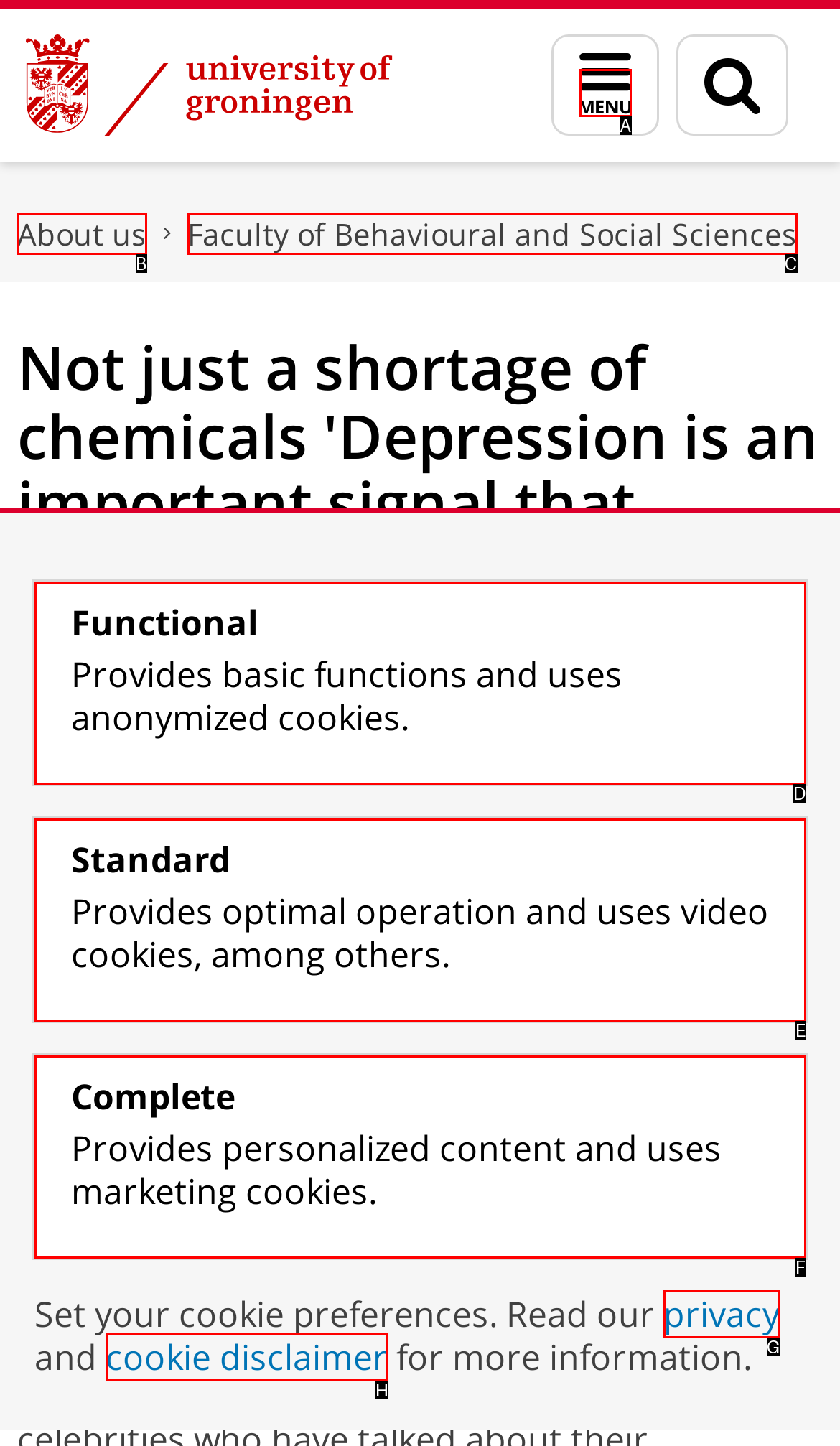Which HTML element should be clicked to perform the following task: View the cookie disclaimer
Reply with the letter of the appropriate option.

H